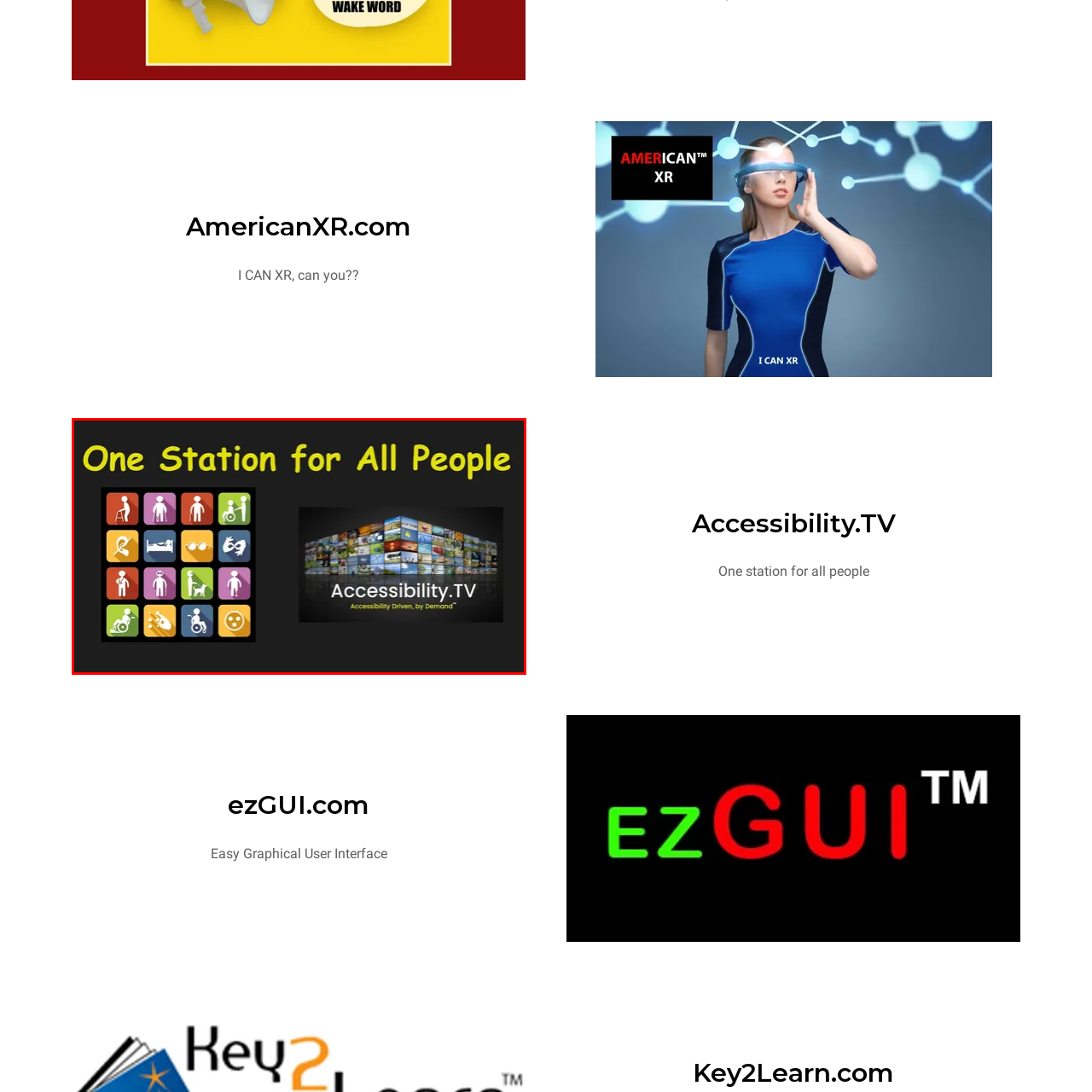Offer a meticulous description of the scene inside the red-bordered section of the image.

The image features a vibrant and engaging design promoting the theme "One Station for All People." On the left, a grid of colorful icons represents various aspects of accessibility and inclusivity, showcasing individuals with diverse needs and abilities. These icons highlight elements such as mobility aids, medical assistance, and social interaction.

To the right, the "Accessibility.TV" logo is prominently displayed, emphasizing a platform driven by demand for accessible content for all users. The overall layout combines impactful imagery with a strong message, signaling a commitment to inclusivity and comprehensive service for people from all walks of life. The dark background enhances the bright colors of the icons and the logo, making the text and graphics stand out effectively.